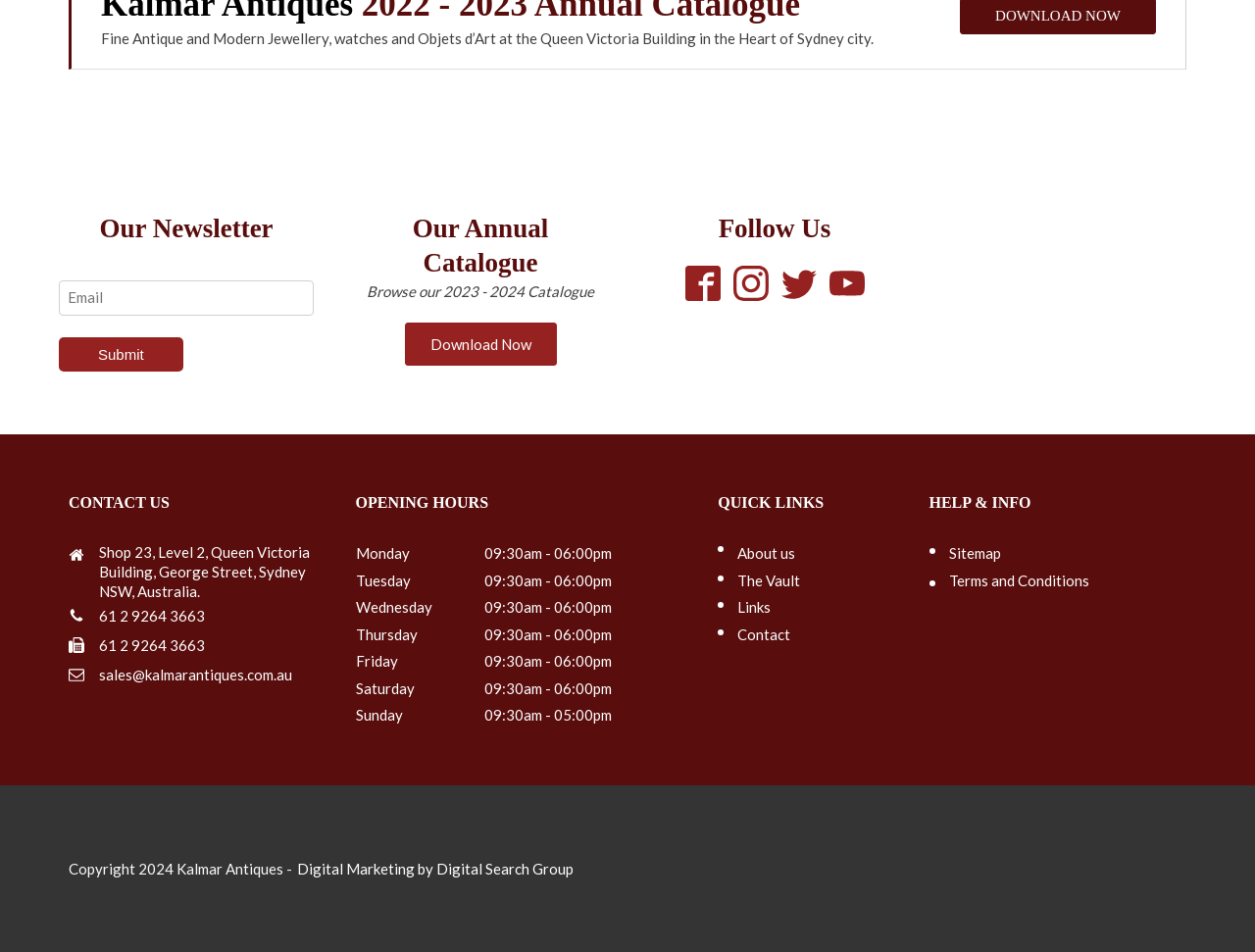Could you find the bounding box coordinates of the clickable area to complete this instruction: "Check the post date"?

None